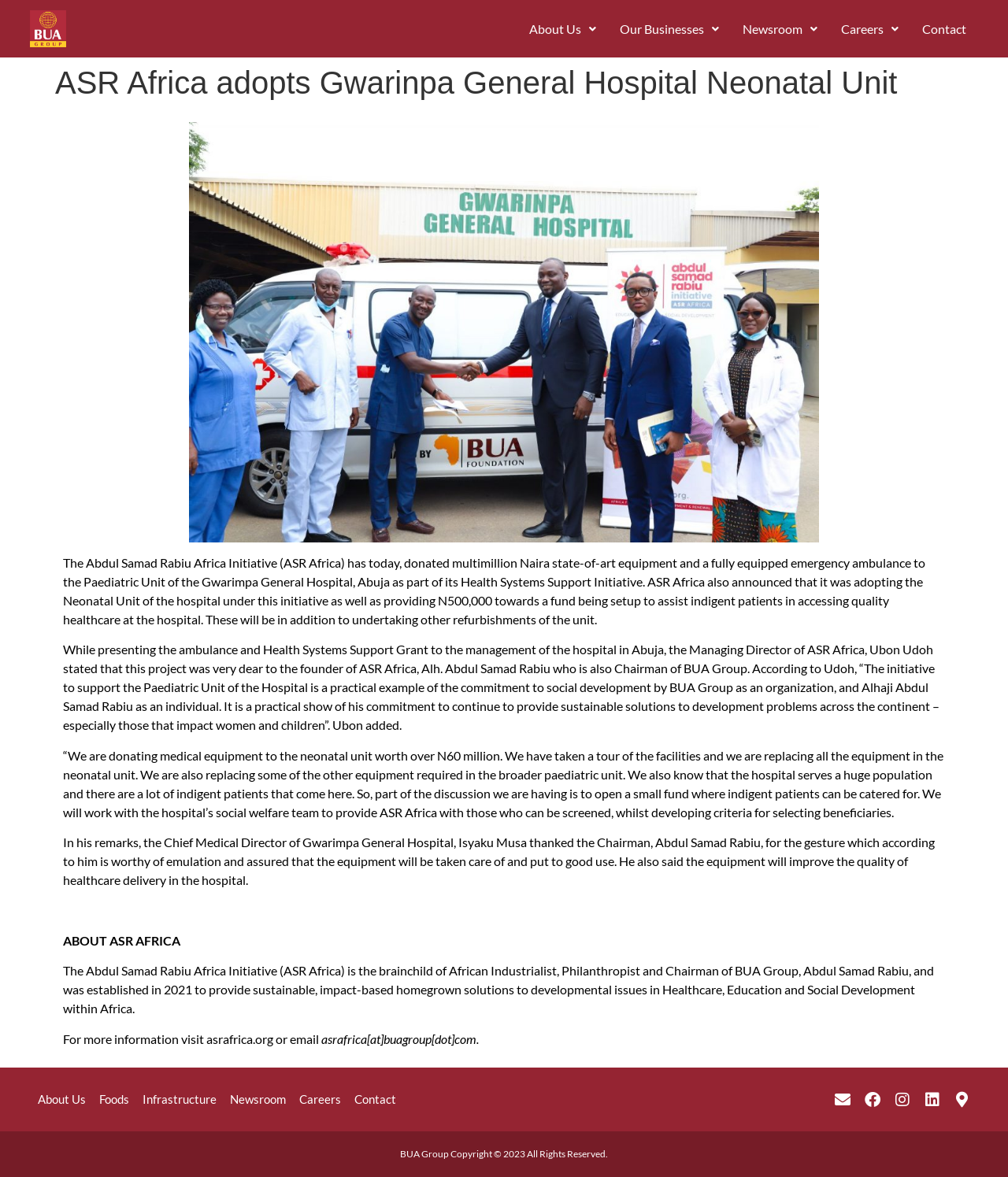Provide the bounding box coordinates for the area that should be clicked to complete the instruction: "Click Newsroom".

[0.725, 0.009, 0.822, 0.04]